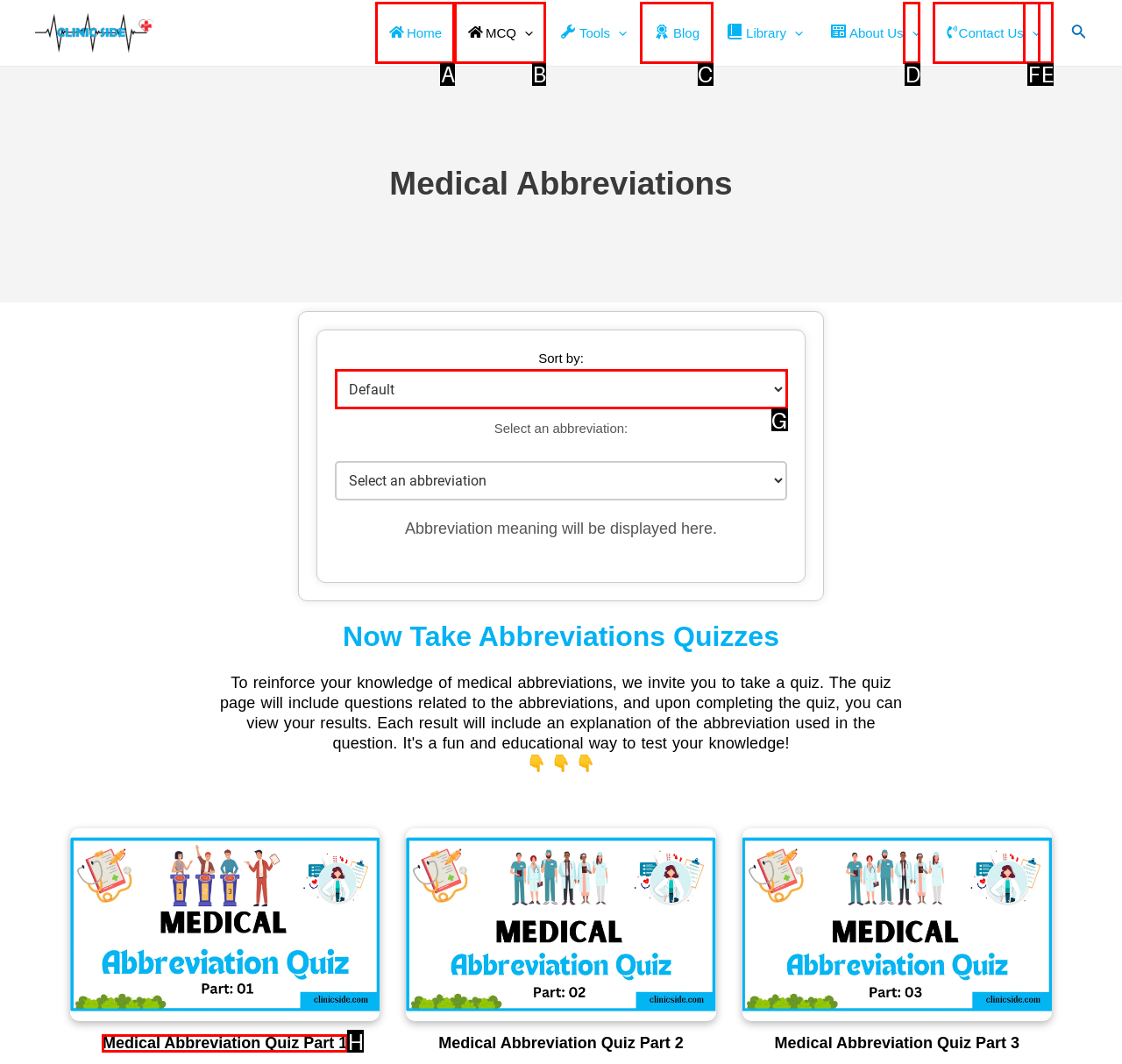Determine which option should be clicked to carry out this task: login to the system
State the letter of the correct choice from the provided options.

None